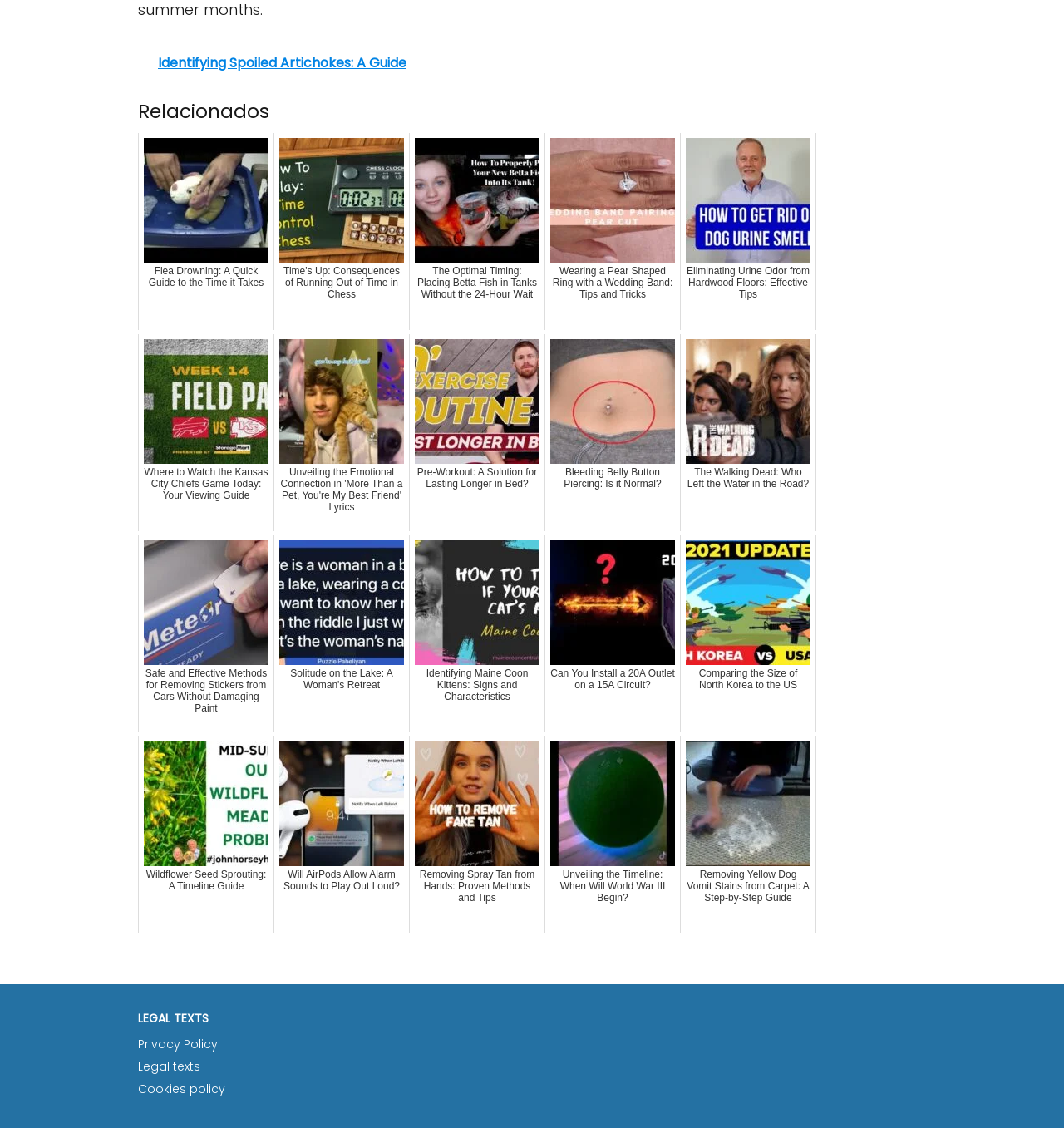Find the bounding box coordinates for the area that must be clicked to perform this action: "Check the guide to watching the Kansas City Chiefs game".

[0.13, 0.296, 0.258, 0.471]